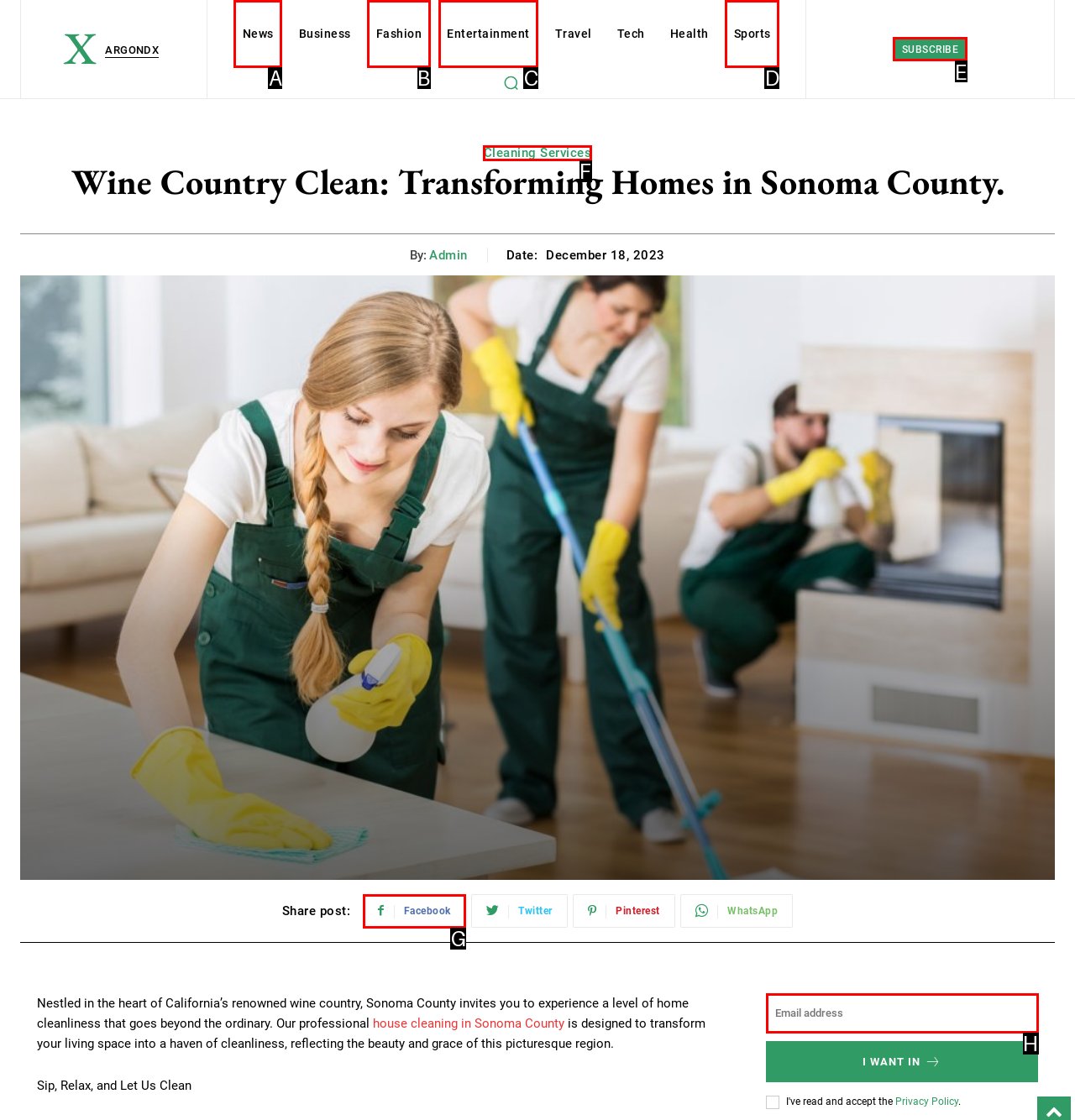Based on the description News, identify the most suitable HTML element from the options. Provide your answer as the corresponding letter.

A